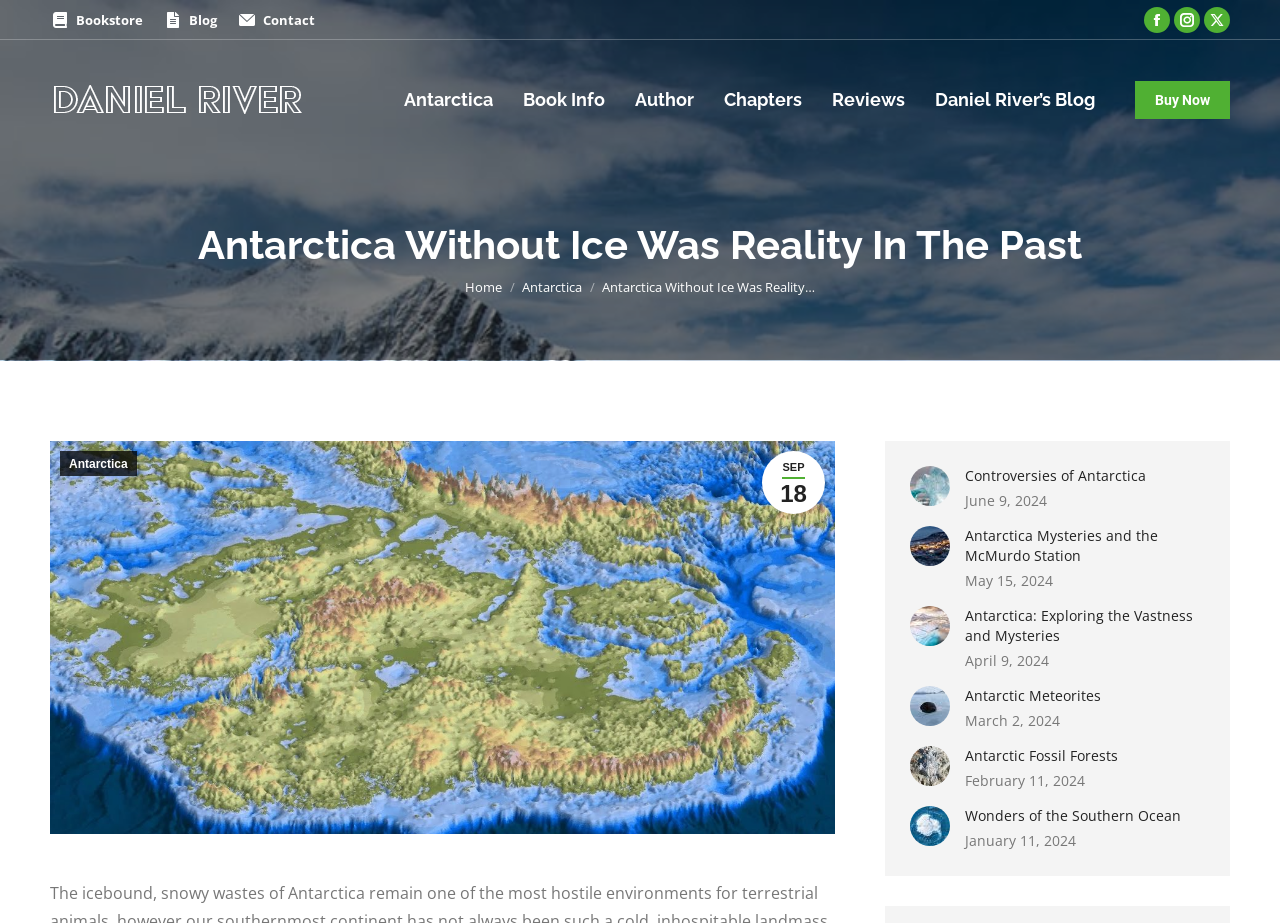Based on the element description: "Wonders of the Southern Ocean", identify the bounding box coordinates for this UI element. The coordinates must be four float numbers between 0 and 1, listed as [left, top, right, bottom].

[0.754, 0.873, 0.923, 0.895]